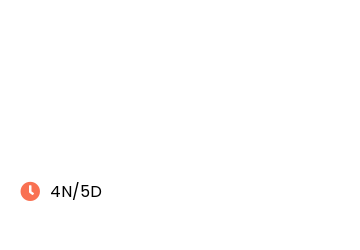What are the destinations featured in the tour package?
Your answer should be a single word or phrase derived from the screenshot.

Shimla, Kullu, Manali